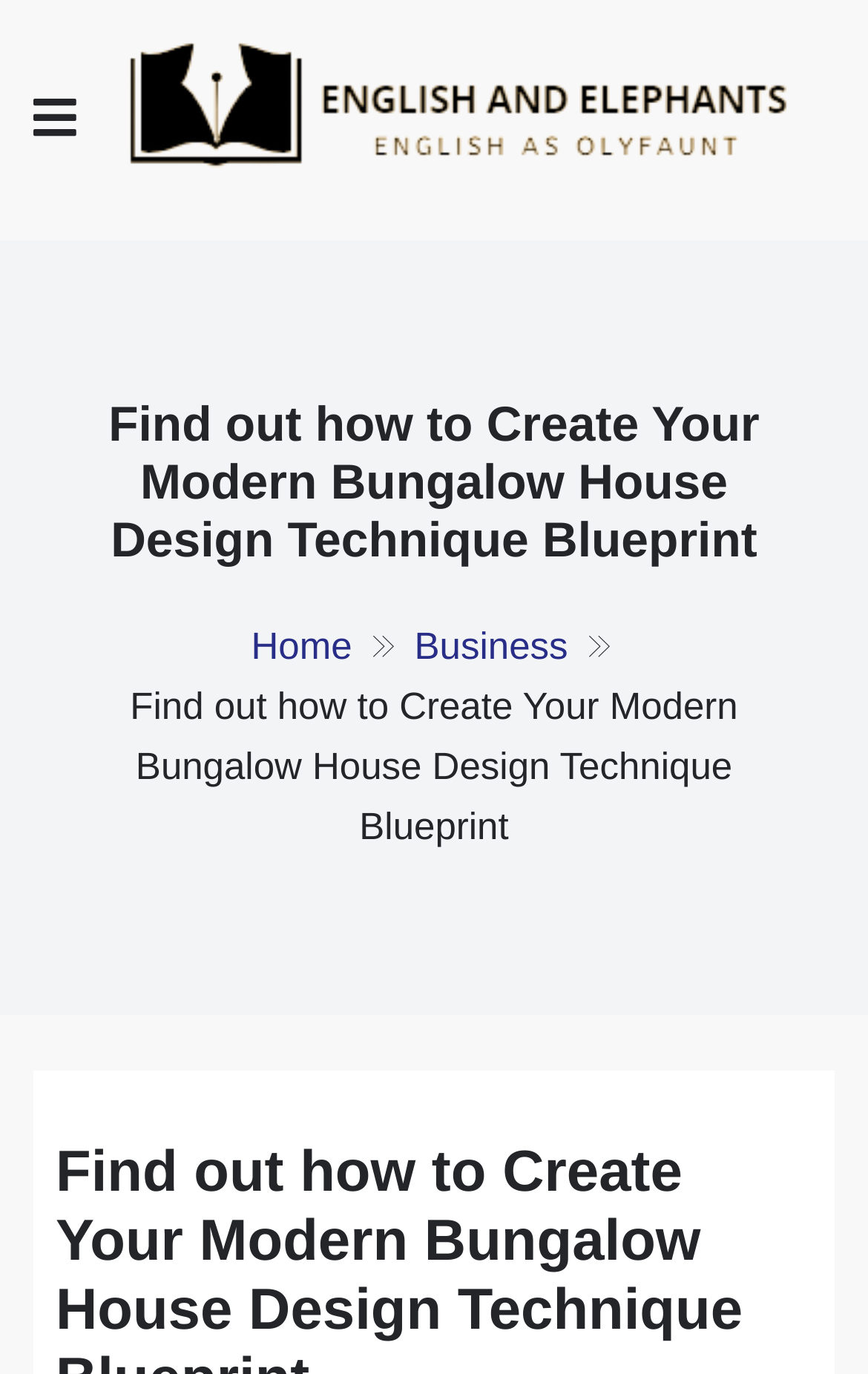Generate a thorough caption detailing the webpage content.

The webpage appears to be a blog or article page focused on modern bungalow house design. At the top left, there is a button with an icon. Next to it, on the top center, is a link and an image with the text "English And Elephants", which is also the title of the webpage. Below this title, there is a heading with the same text, "English And Elephants". 

On the top right, there is another link with the same text, "English And Elephants". Below this link, there is a static text that reads "English as olyfaunt". 

Further down, there is a heading that reads "Find out how to Create Your Modern Bungalow House Design Technique Blueprint". Below this heading, there is a navigation section labeled "Breadcrumbs" that contains three links: "Home", "Business", and a static text that repeats the title of the webpage.